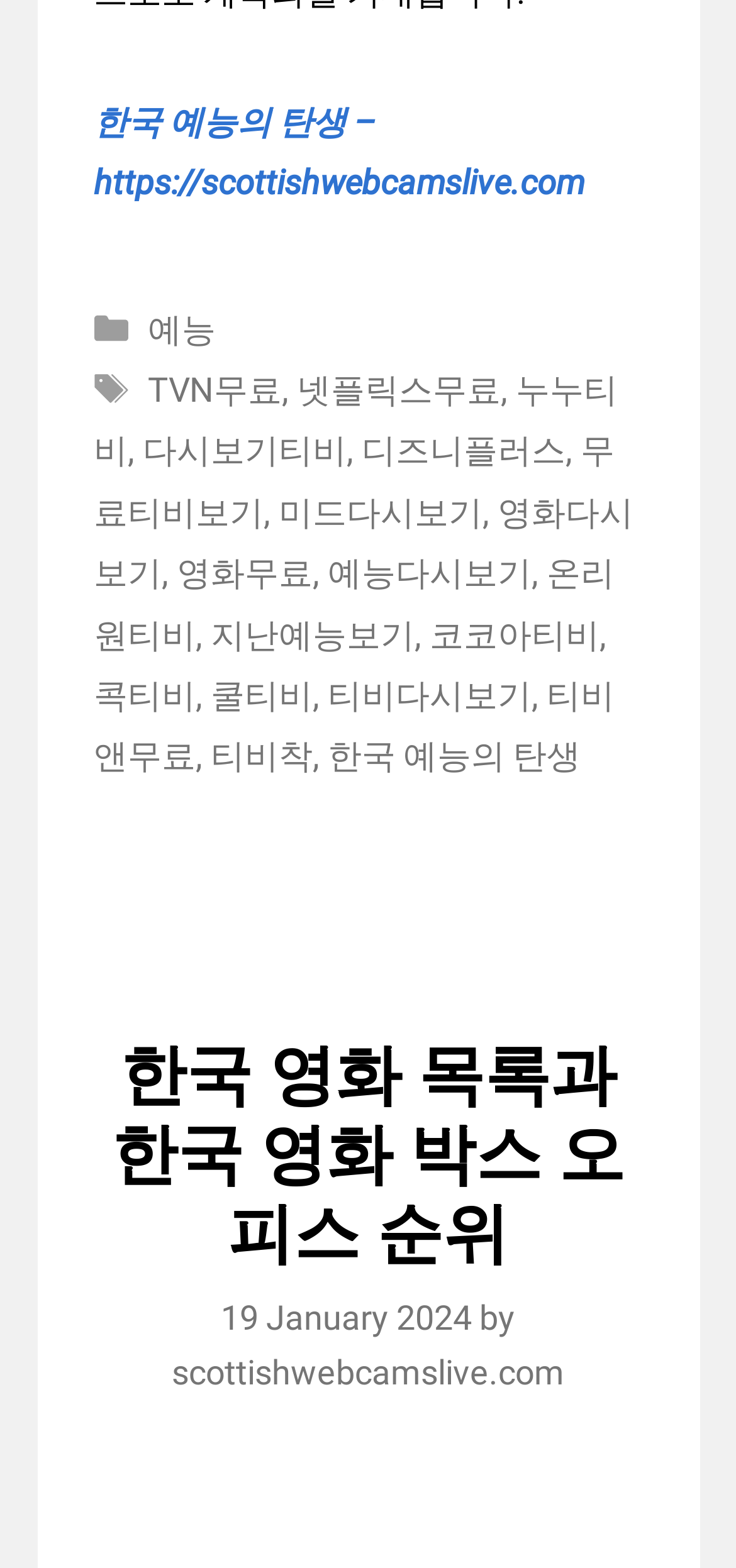Bounding box coordinates should be in the format (top-left x, top-left y, bottom-right x, bottom-right y) and all values should be floating point numbers between 0 and 1. Determine the bounding box coordinate for the UI element described as: 한국 예능의 탄생

[0.445, 0.47, 0.788, 0.495]